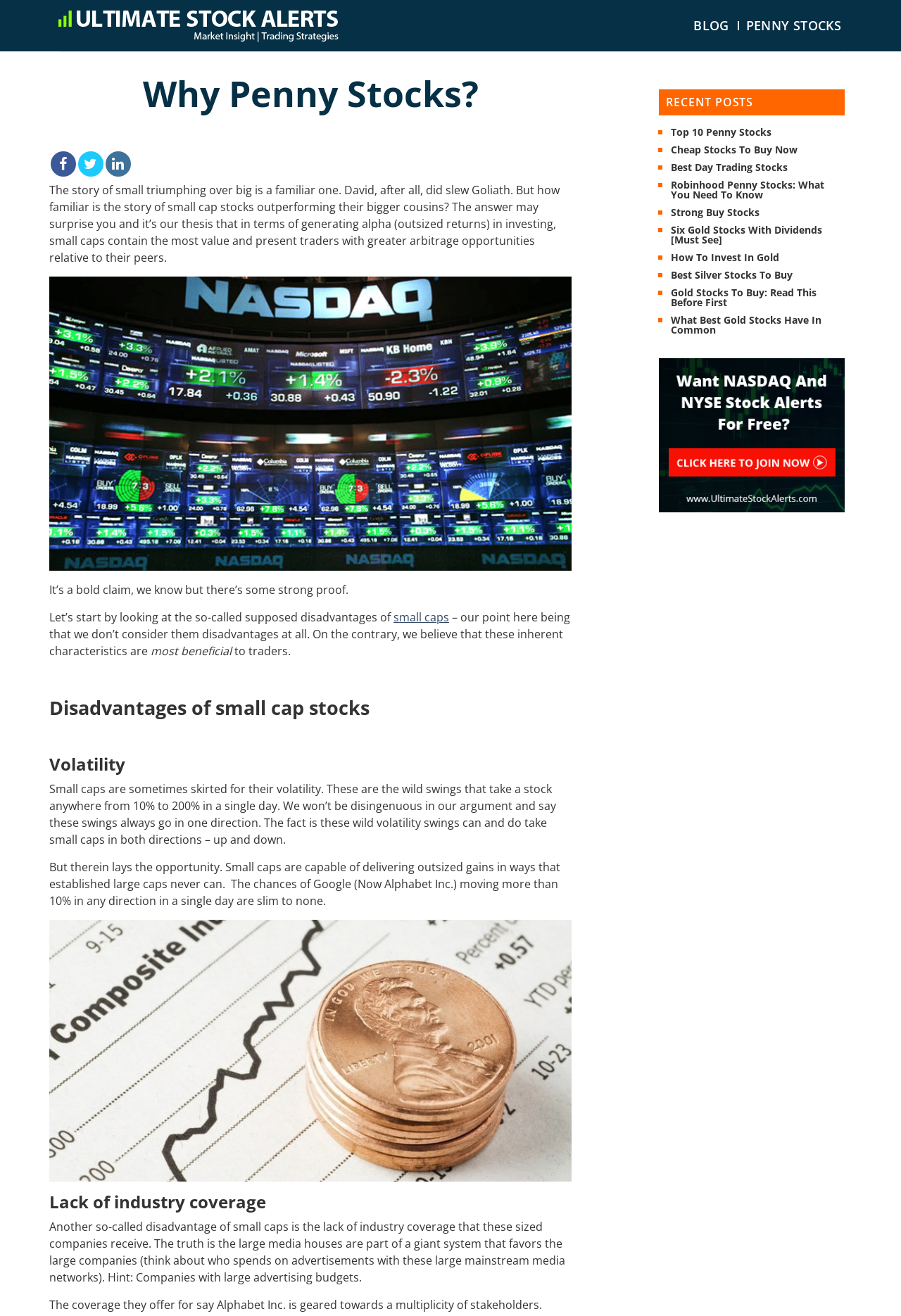Find the bounding box coordinates for the area that must be clicked to perform this action: "Share on Facebook".

[0.056, 0.115, 0.084, 0.134]